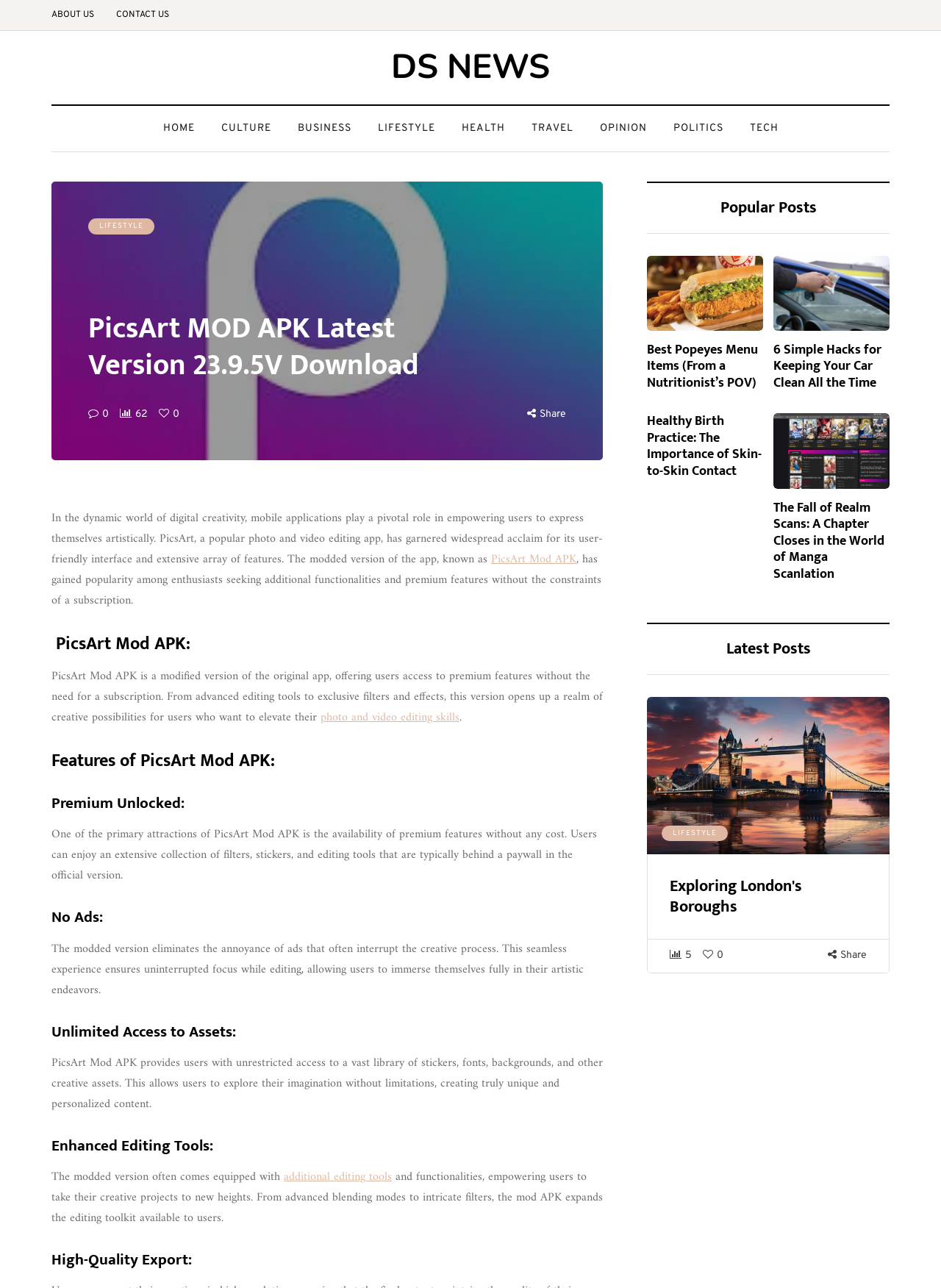Identify the bounding box coordinates of the clickable region to carry out the given instruction: "Click on photo and video editing skills".

[0.341, 0.549, 0.488, 0.565]